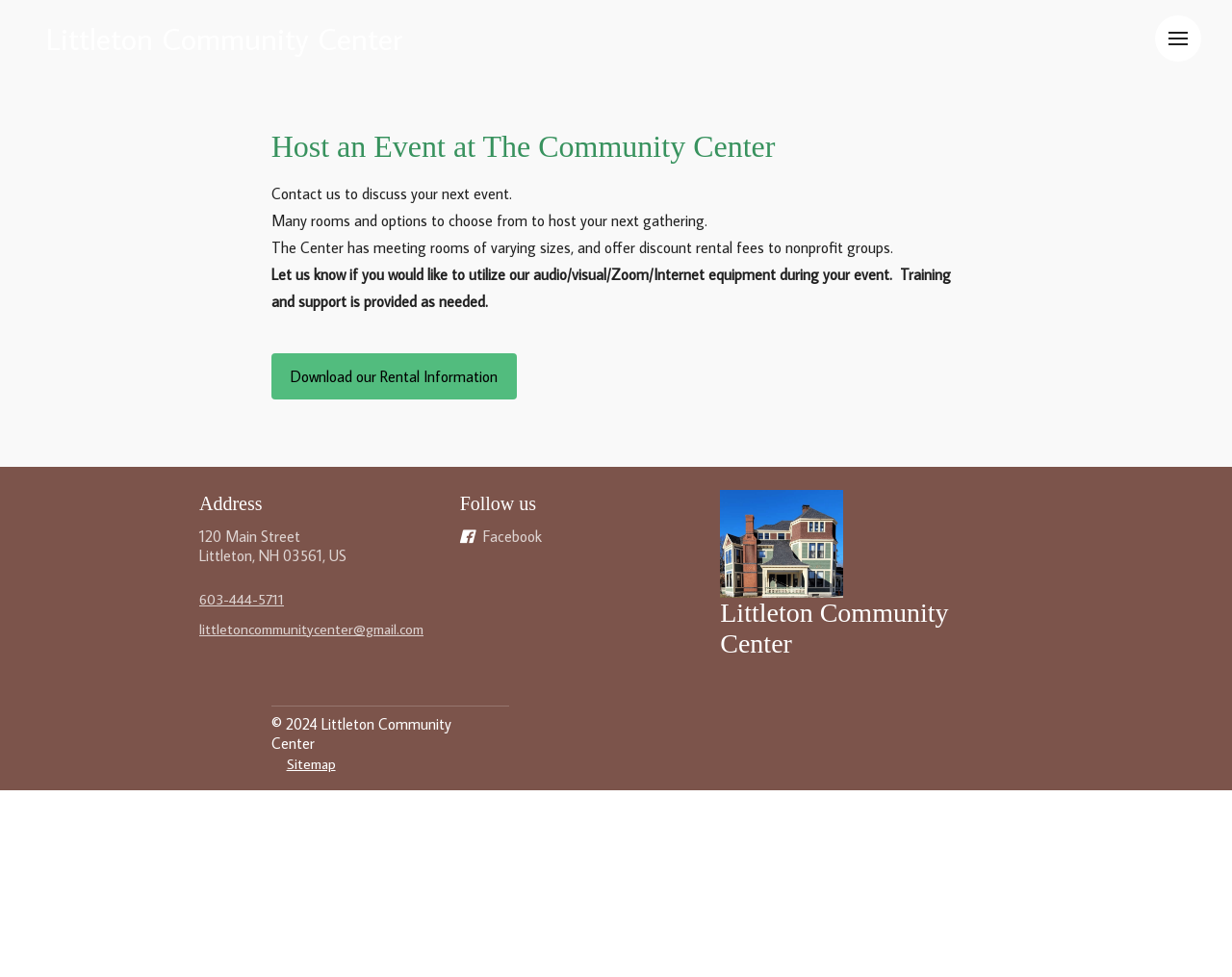Please respond in a single word or phrase: 
What equipment is available for events?

Audio/visual/Zoom/Internet